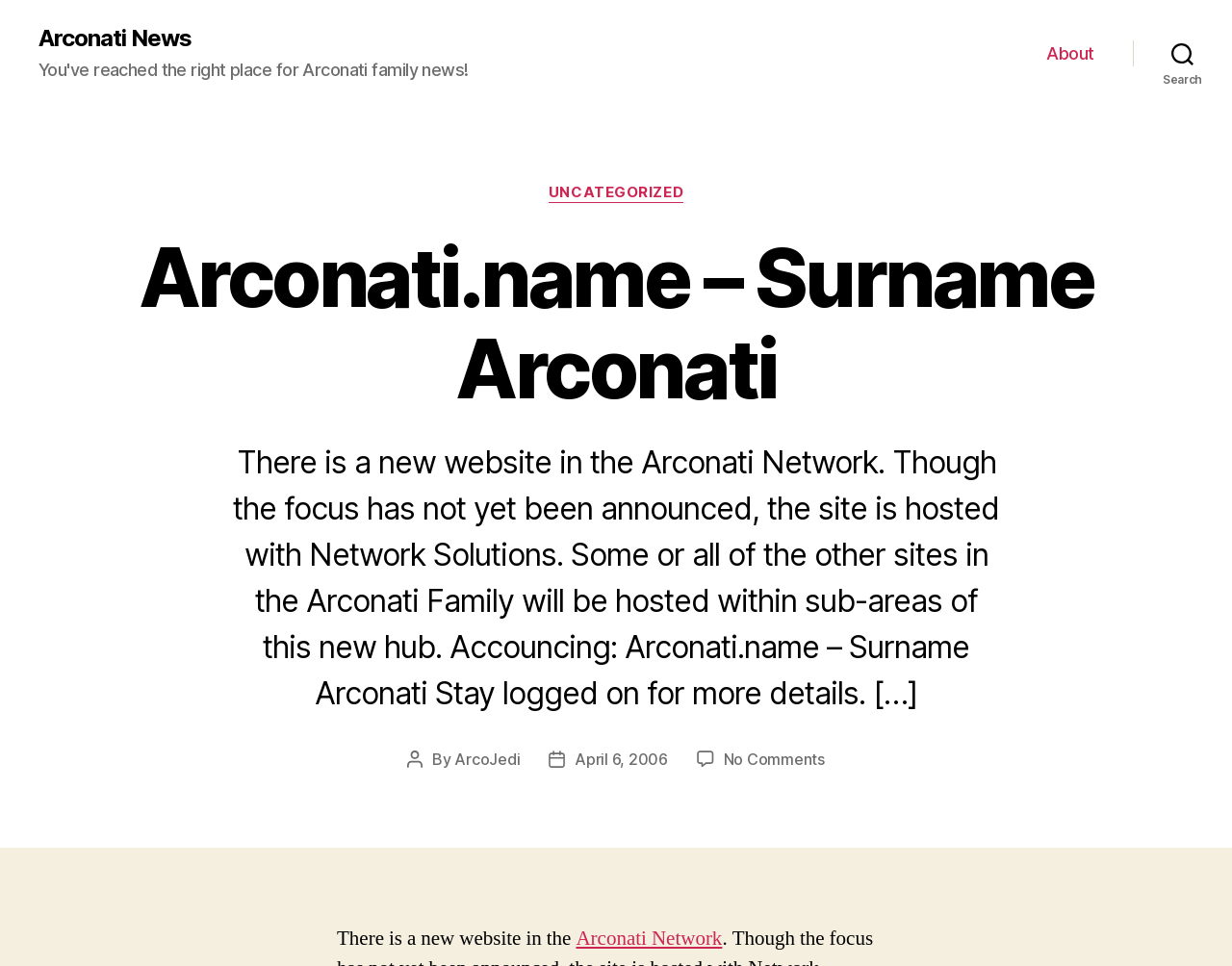Use a single word or phrase to answer the following:
When was the post published?

April 6, 2006